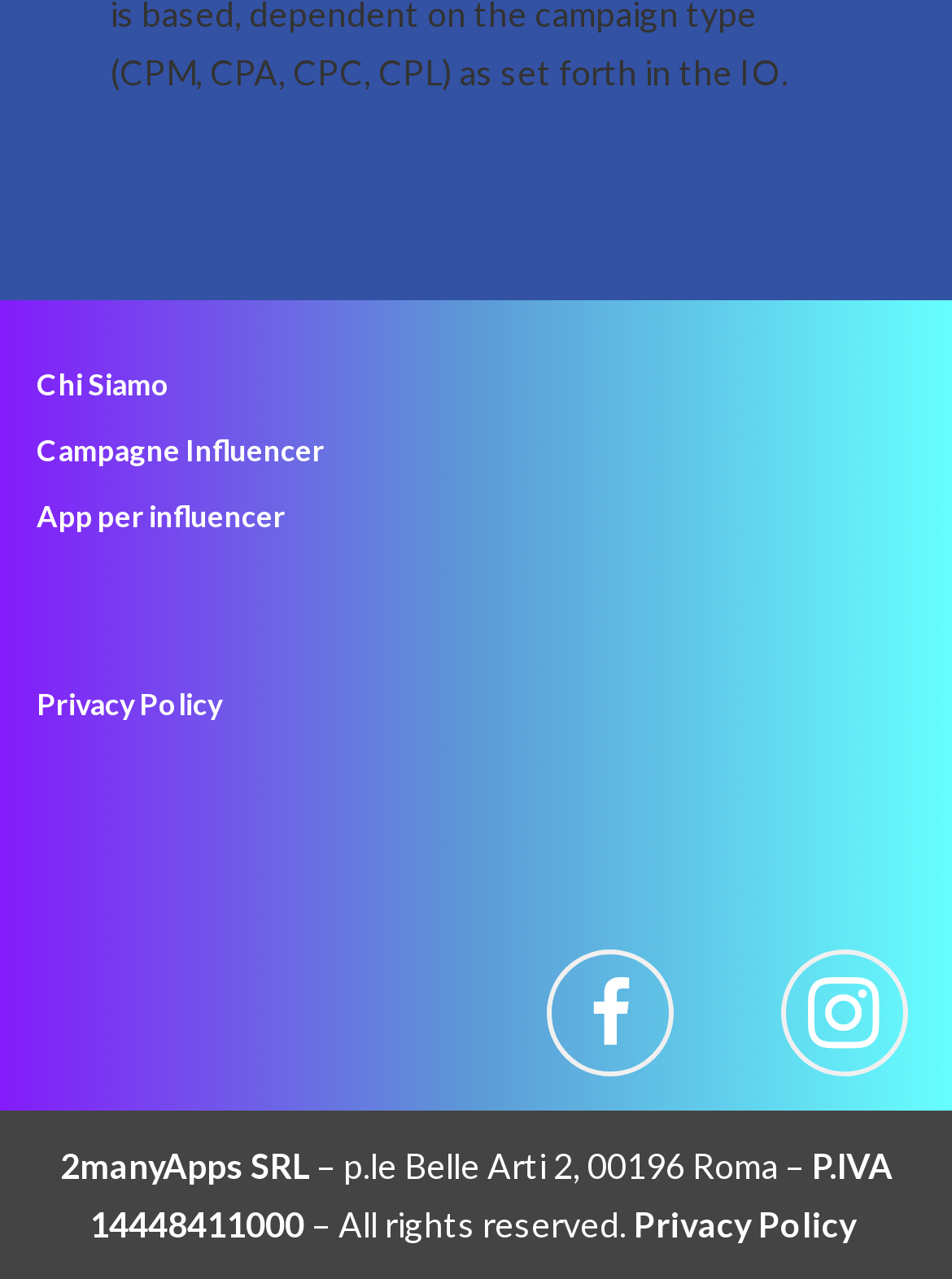Bounding box coordinates are specified in the format (top-left x, top-left y, bottom-right x, bottom-right y). All values are floating point numbers bounded between 0 and 1. Please provide the bounding box coordinate of the region this sentence describes: Campagne Influencer

[0.038, 0.344, 0.962, 0.363]